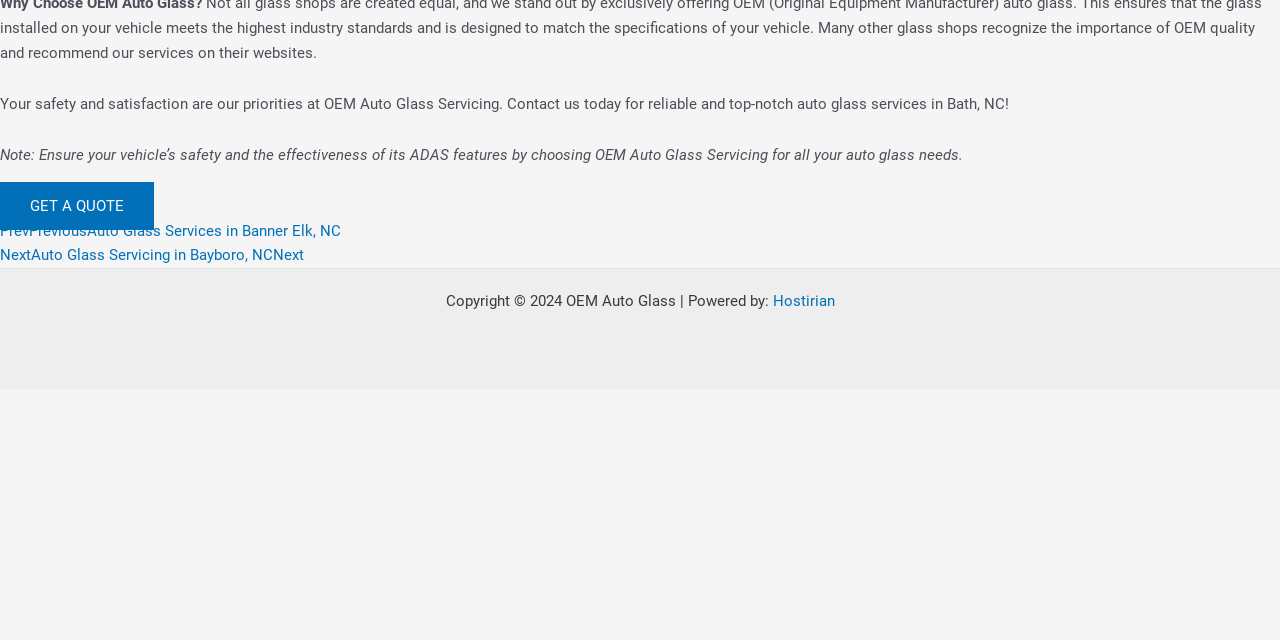Locate the bounding box for the described UI element: "Hostirian". Ensure the coordinates are four float numbers between 0 and 1, formatted as [left, top, right, bottom].

[0.604, 0.456, 0.652, 0.484]